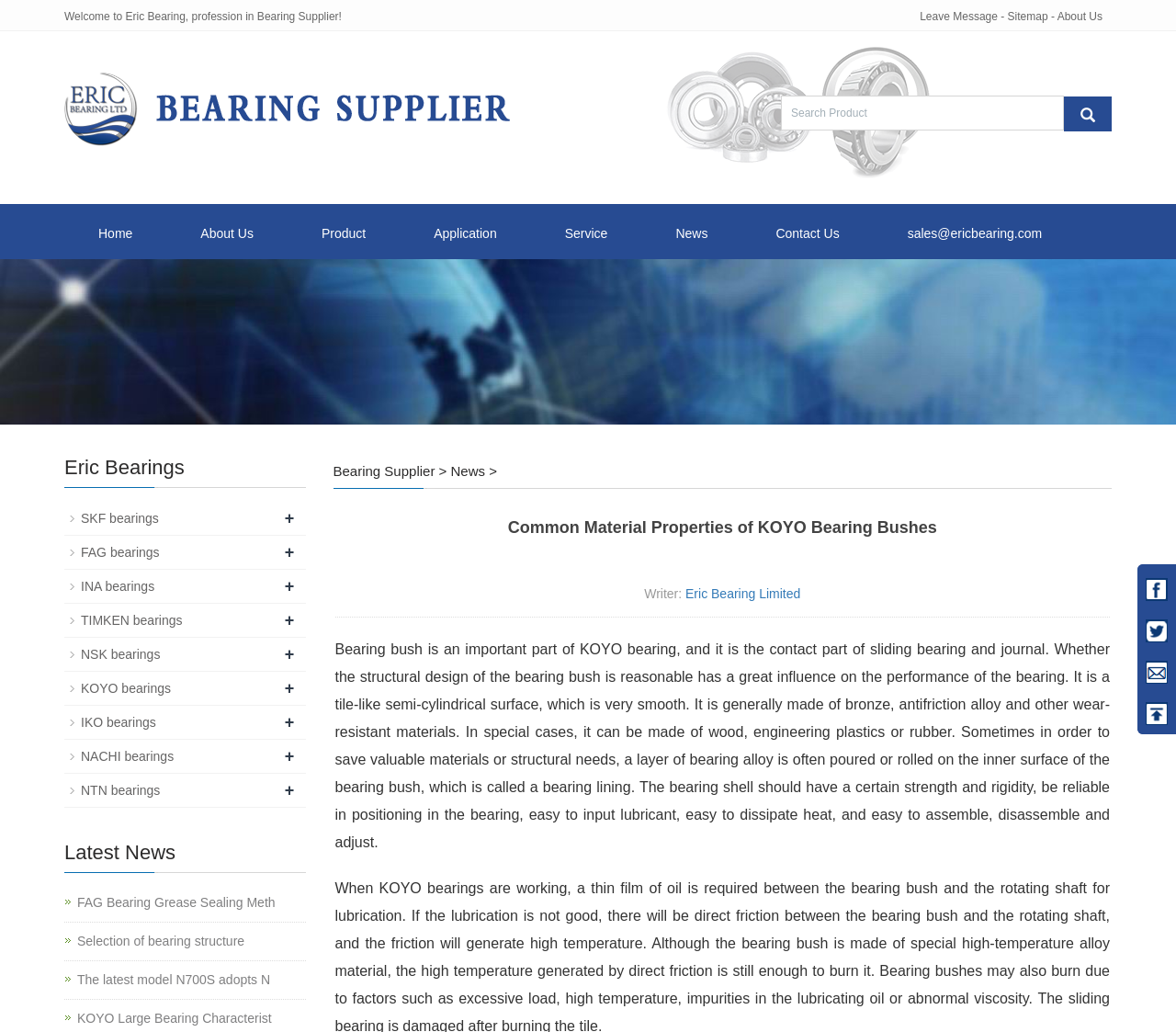Can you find and provide the title of the webpage?

FAG bearings|INA bearings|TIMKEN bearings|SKF bearings|NSK bearings-Hong Kong Eric Bearing Co.,Ltd